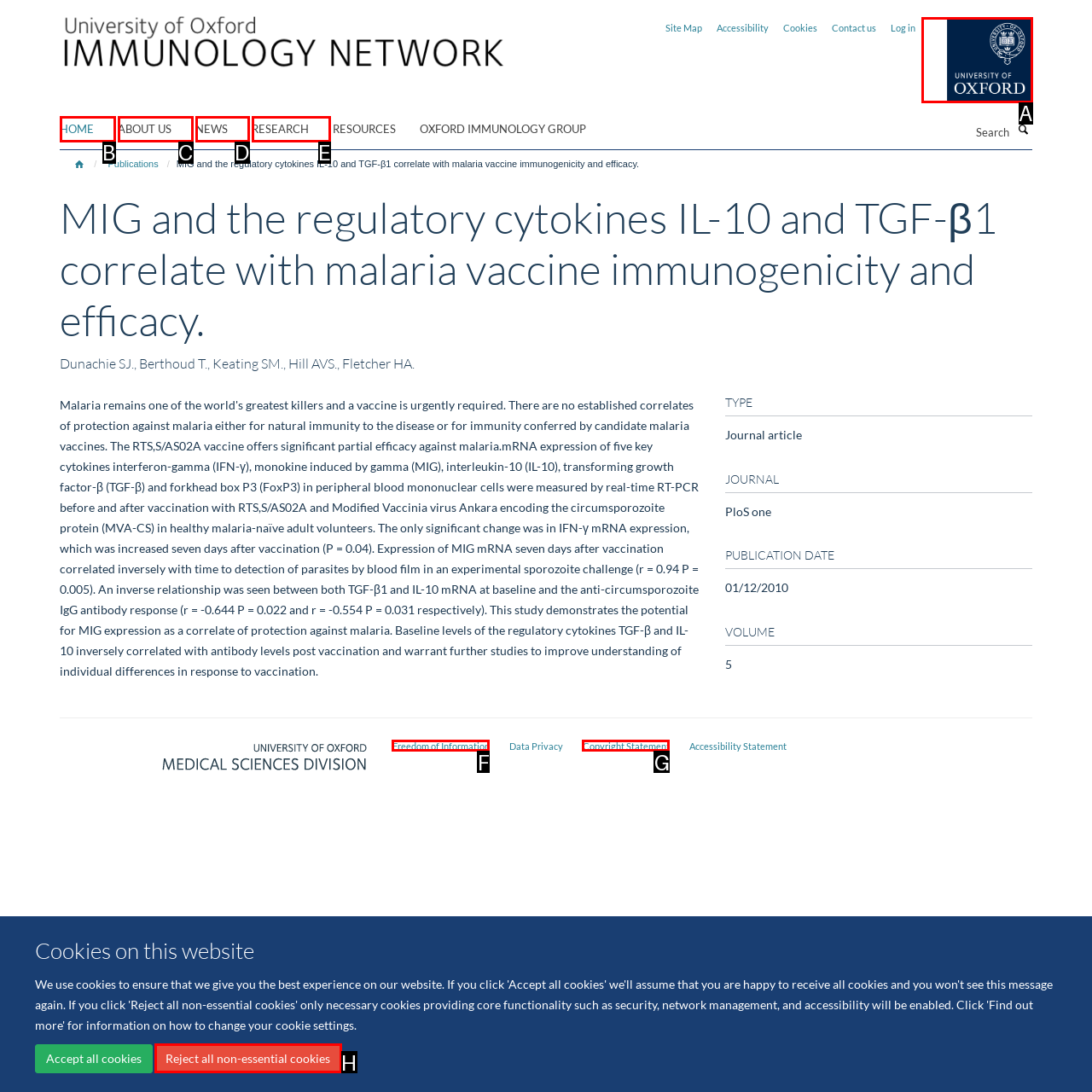Determine the UI element that matches the description: Reject all non-essential cookies
Answer with the letter from the given choices.

H